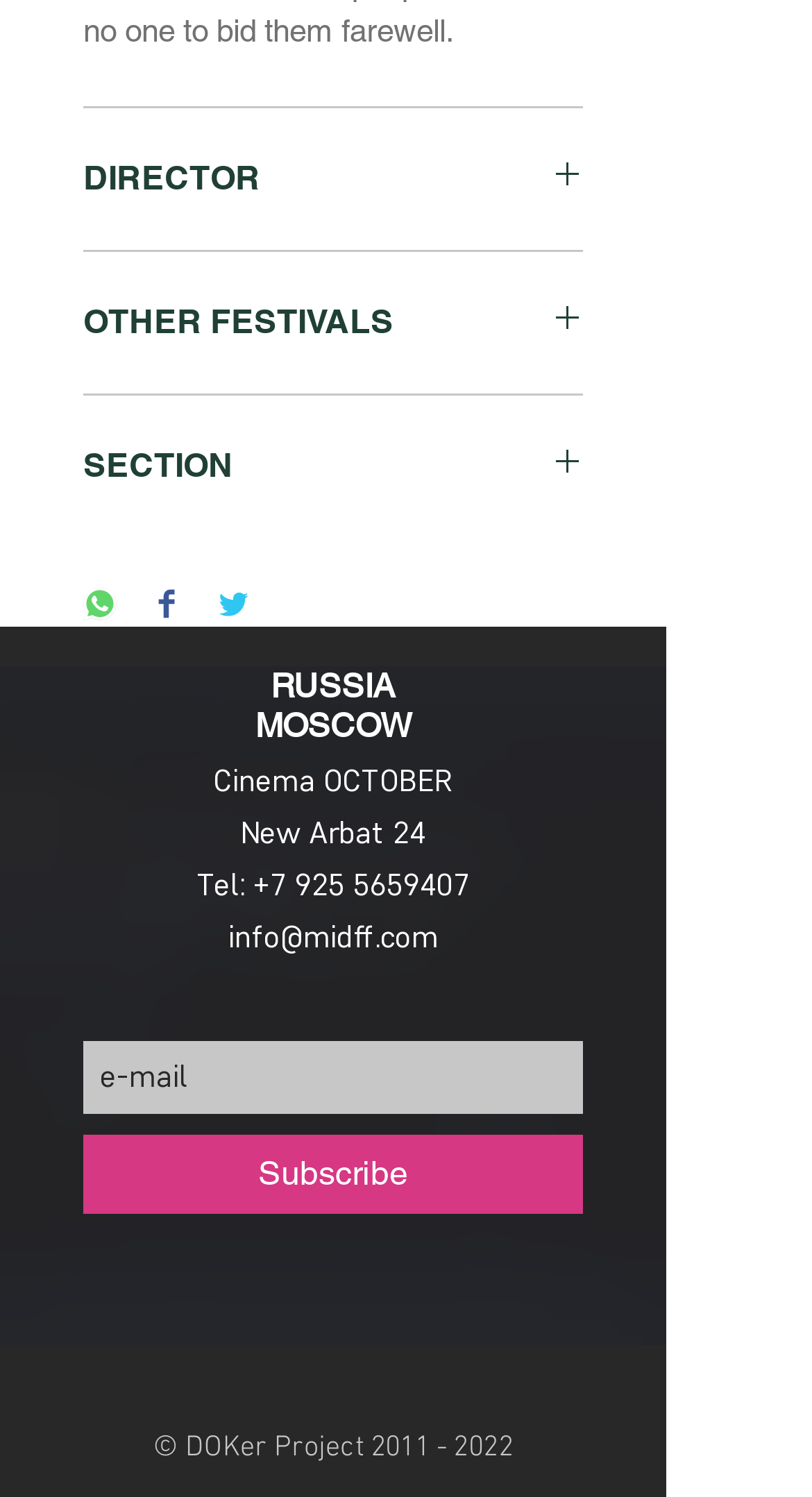What is the text on the top-left button?
Look at the screenshot and respond with one word or a short phrase.

DIRECTOR